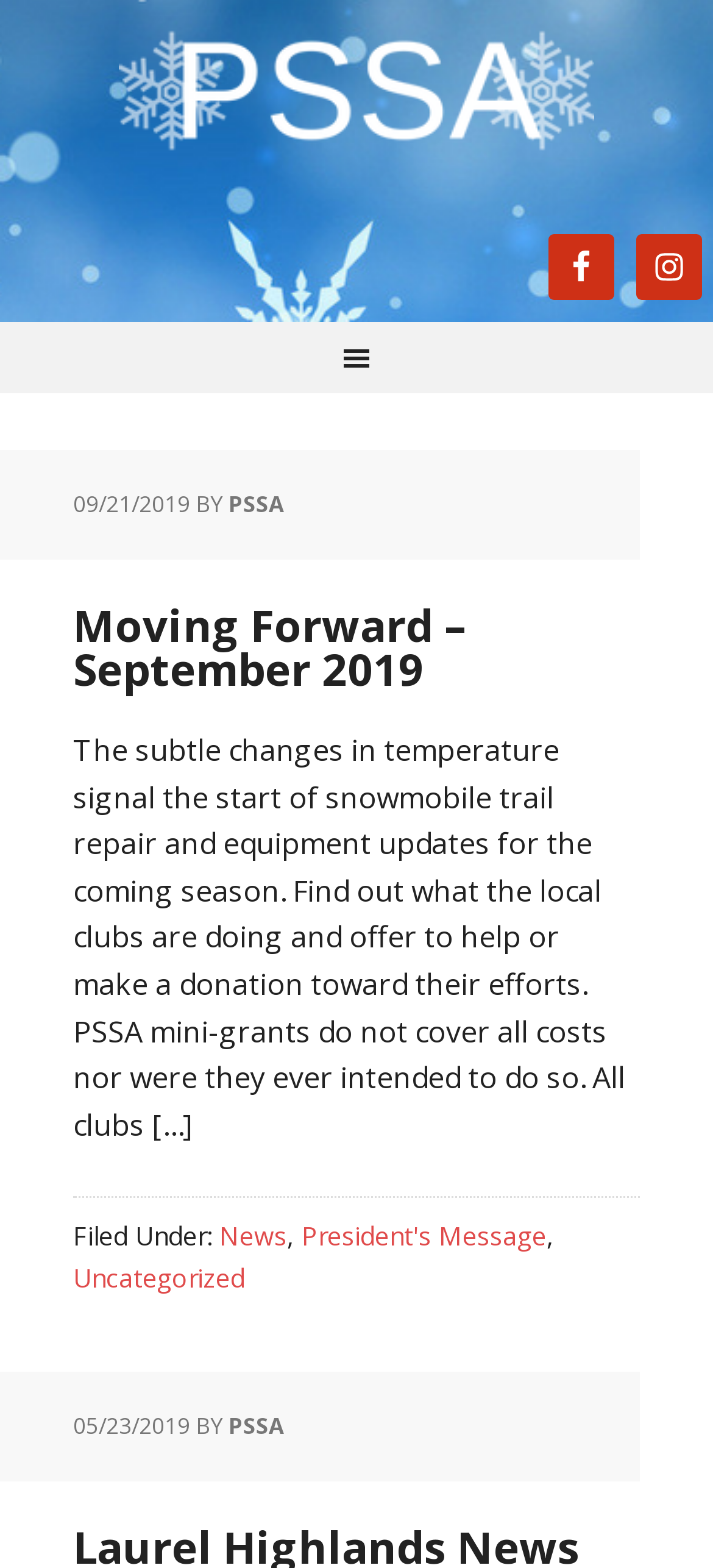Find the bounding box coordinates for the element described here: "Leave a Comment".

None